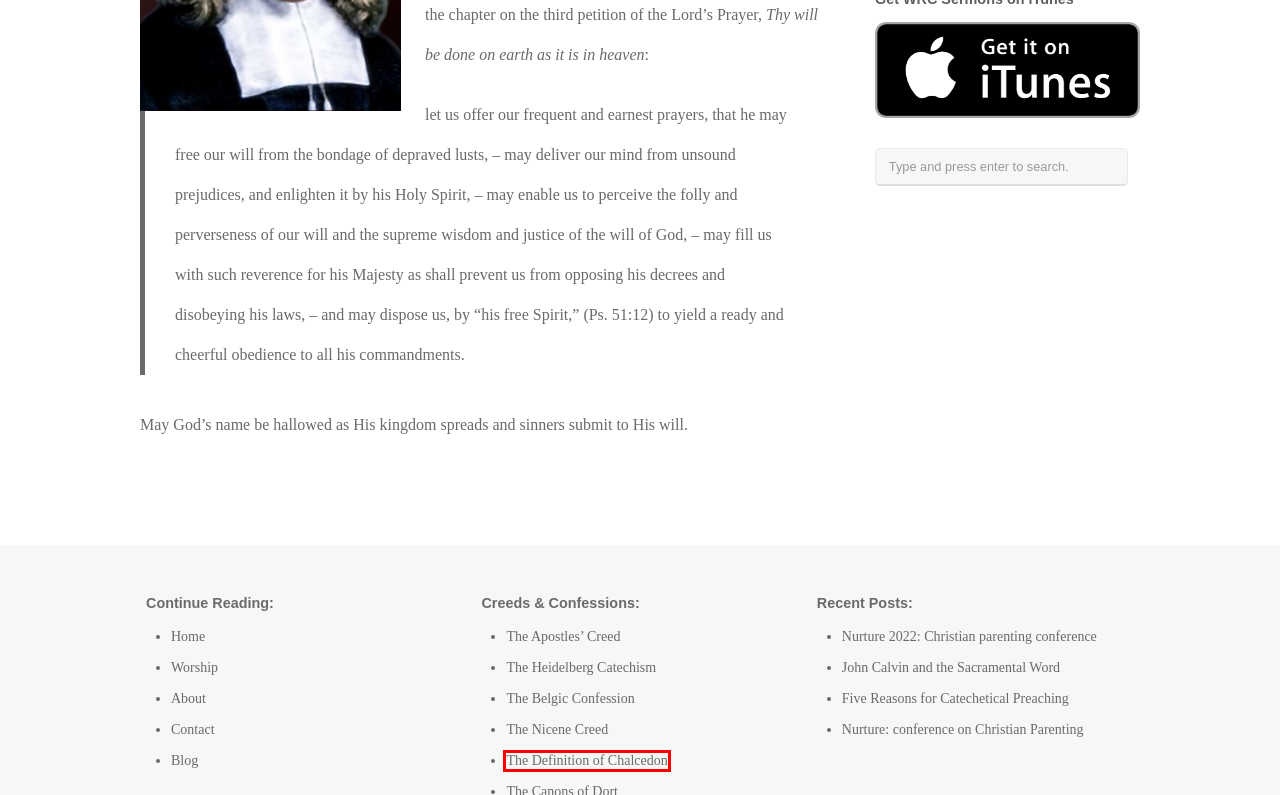You have a screenshot of a webpage with a red bounding box around an element. Select the webpage description that best matches the new webpage after clicking the element within the red bounding box. Here are the descriptions:
A. Westside Reformed Church  » The Definition of Chalcedon
B. Westside Reformed Church  » Blog
C. Westside Reformed Church  » About Us
D. Westside Reformed Church  » Five Reasons for Catechetical Preaching
E. Westside Reformed Church  » The Nicene Creed
F. Westside Reformed Church  » The Belgic Confession
G. Westside Reformed Church  » The Heidelberg Catechism
H. Westside Reformed Church  » The Apostles’ Creed

A